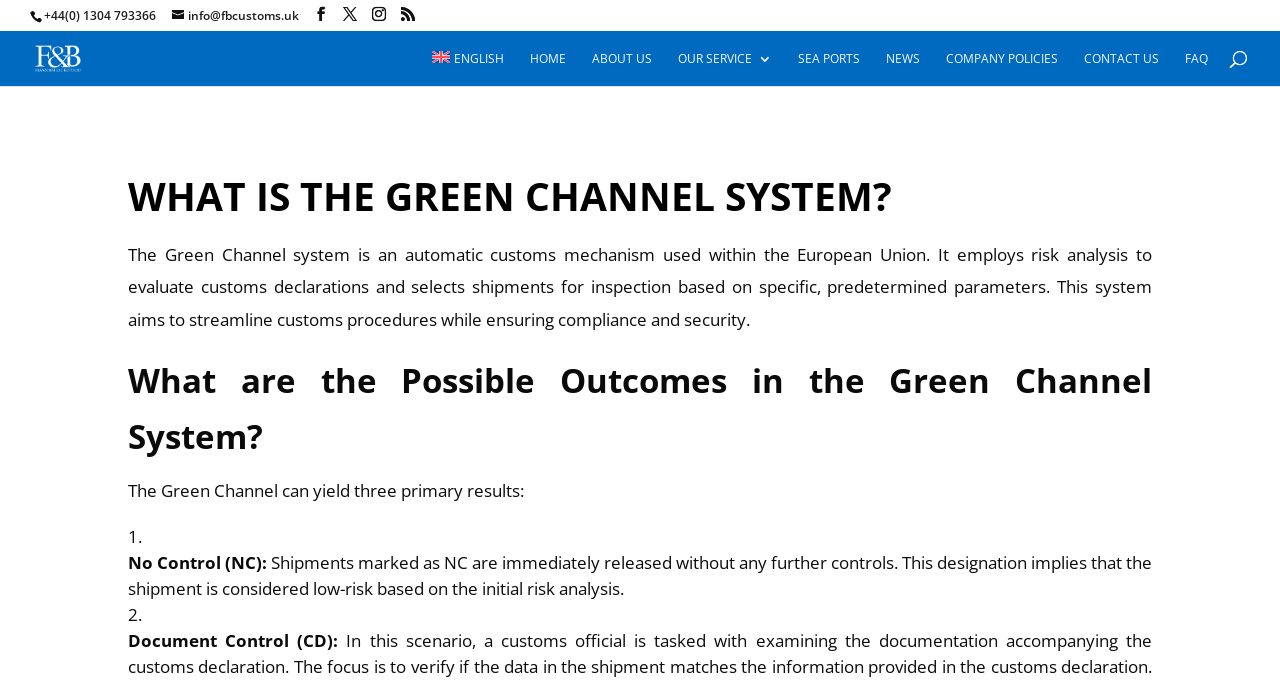Using the provided element description, identify the bounding box coordinates as (top-left x, top-left y, bottom-right x, bottom-right y). Ensure all values are between 0 and 1. Description: English

[0.338, 0.074, 0.394, 0.125]